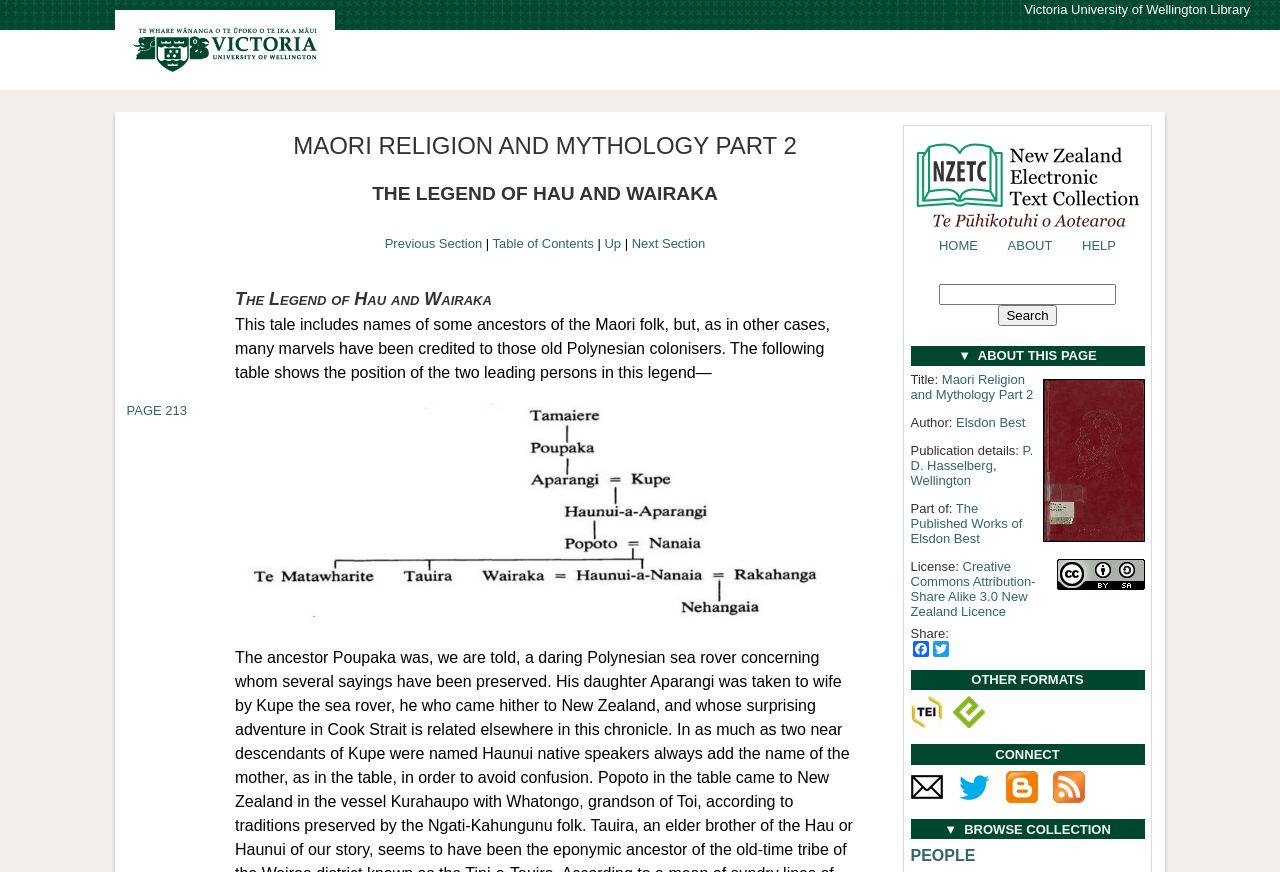Identify and provide the title of the webpage.

MAORI RELIGION AND MYTHOLOGY PART 2